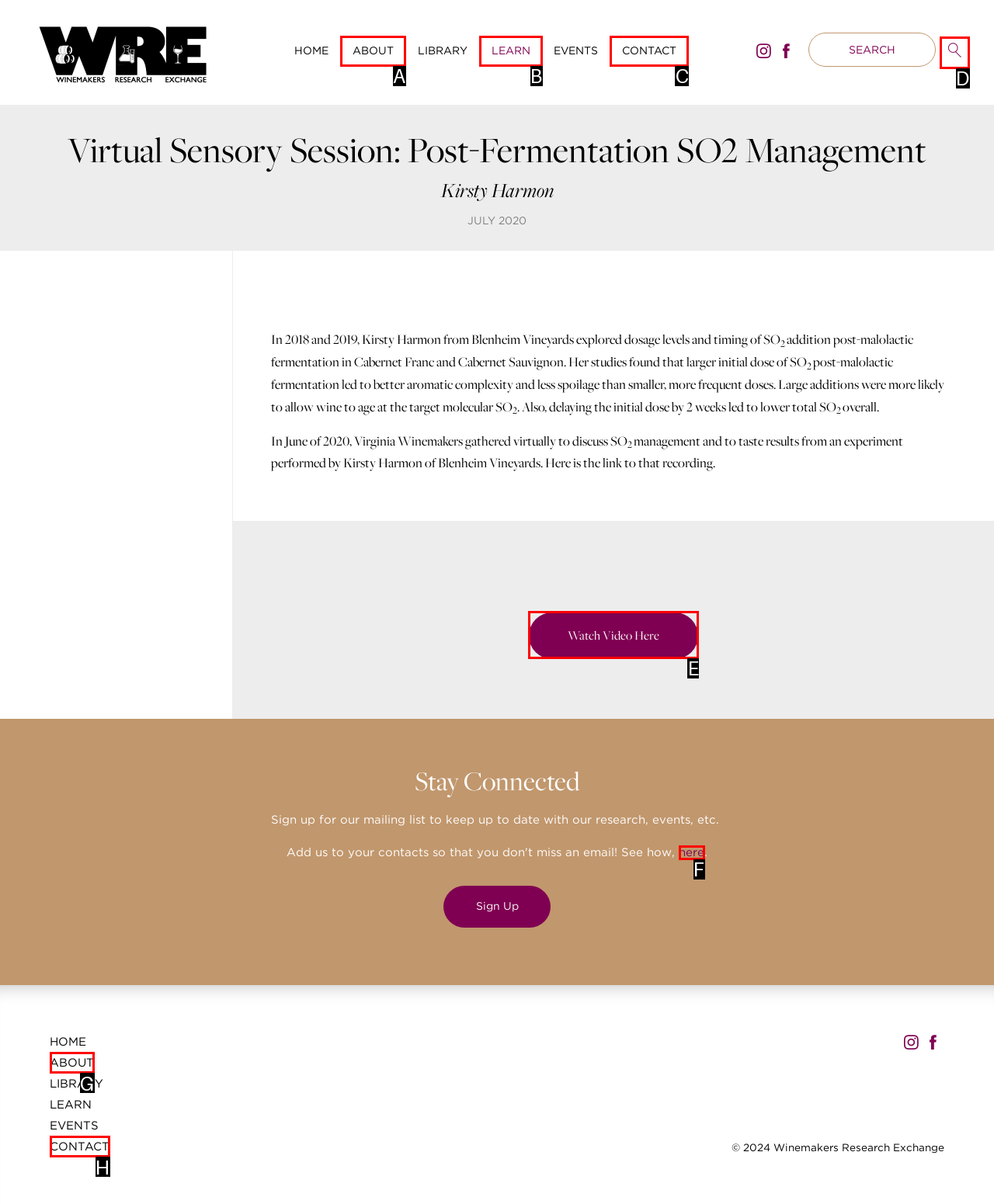Determine the letter of the element I should select to fulfill the following instruction: Watch the video. Just provide the letter.

E